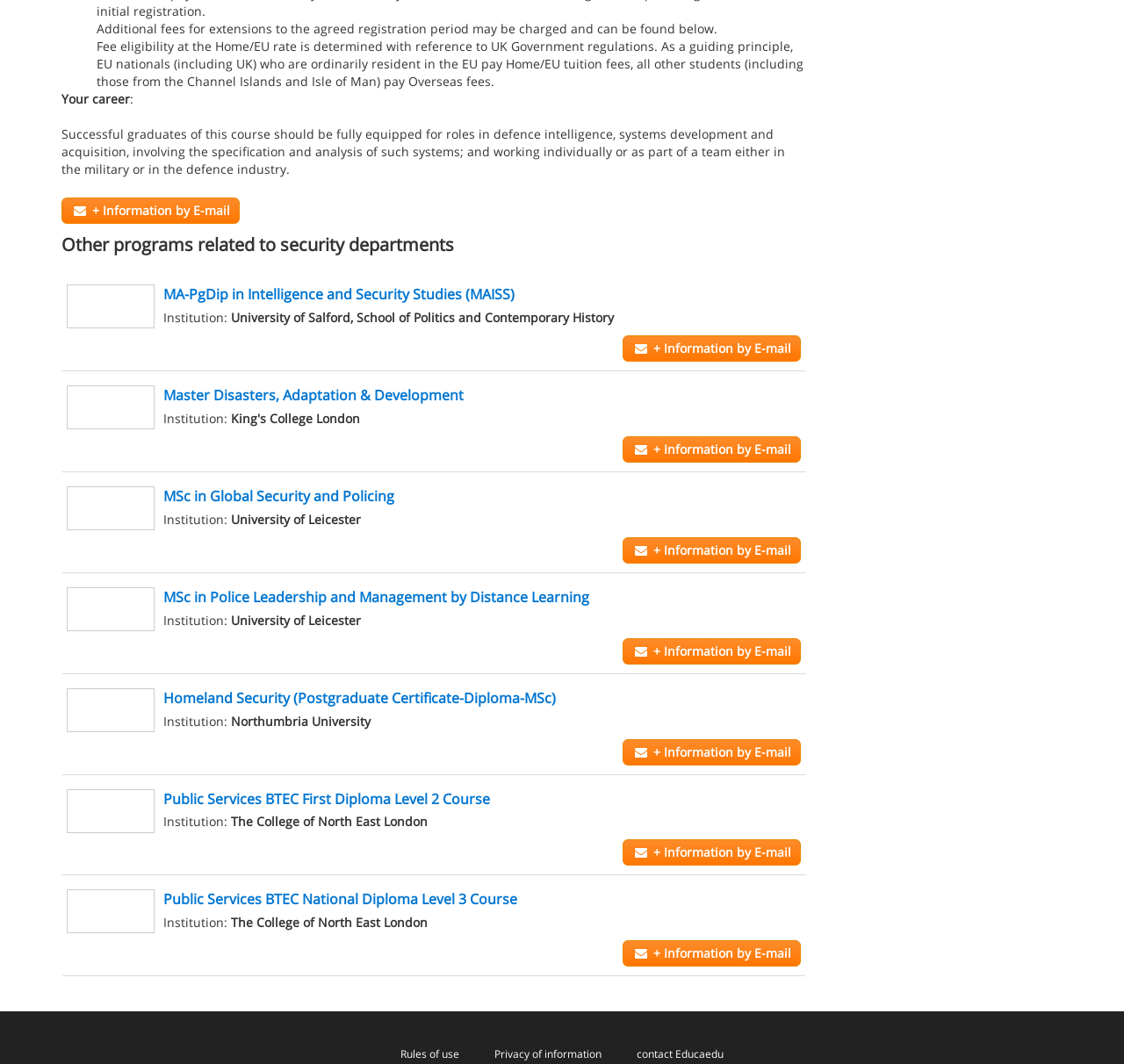Identify the bounding box coordinates of the clickable region to carry out the given instruction: "Send an email to inquire about Homeland Security course".

[0.554, 0.694, 0.712, 0.719]